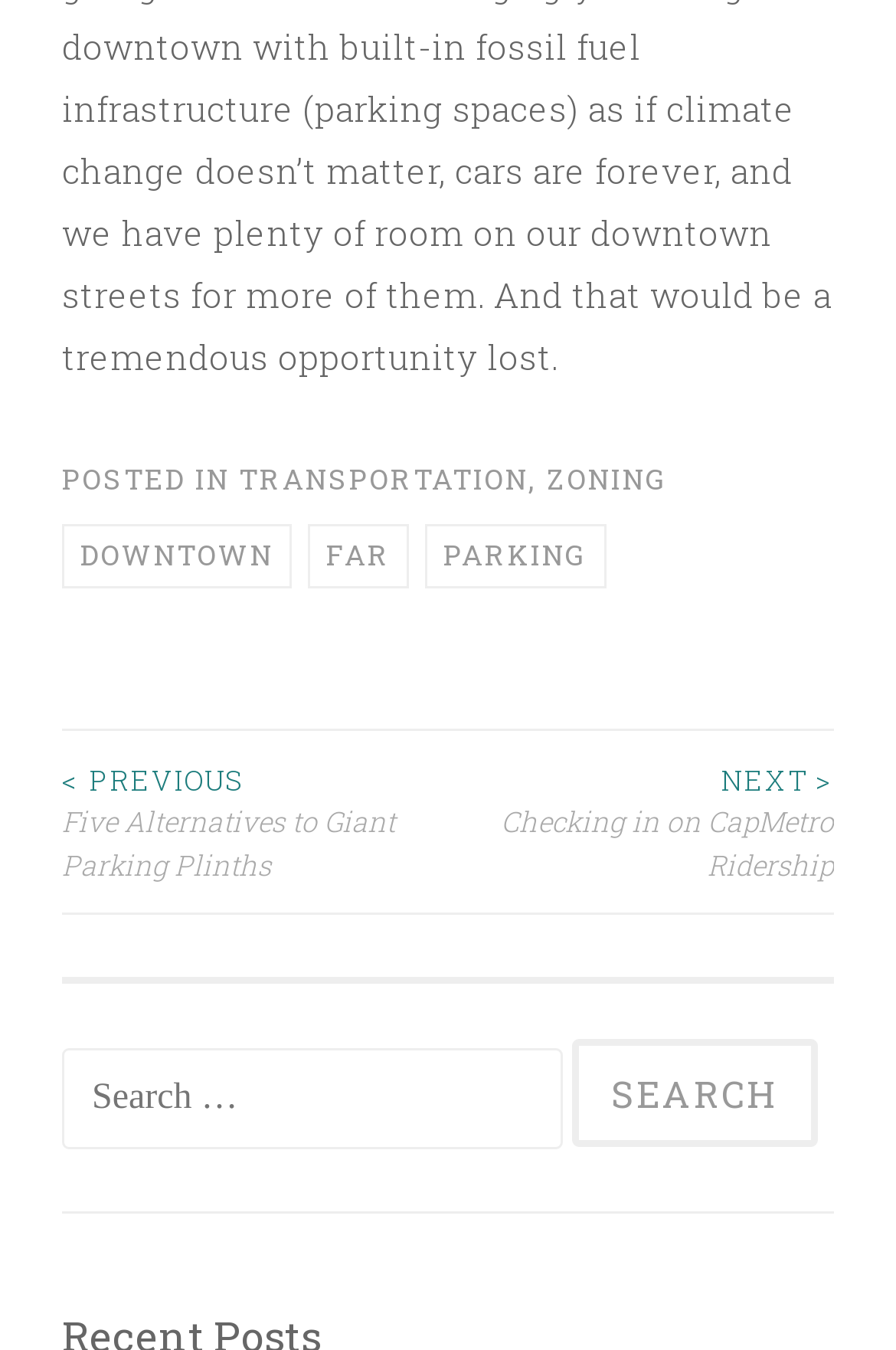Determine the bounding box coordinates of the region I should click to achieve the following instruction: "View previous post". Ensure the bounding box coordinates are four float numbers between 0 and 1, i.e., [left, top, right, bottom].

[0.069, 0.562, 0.5, 0.655]